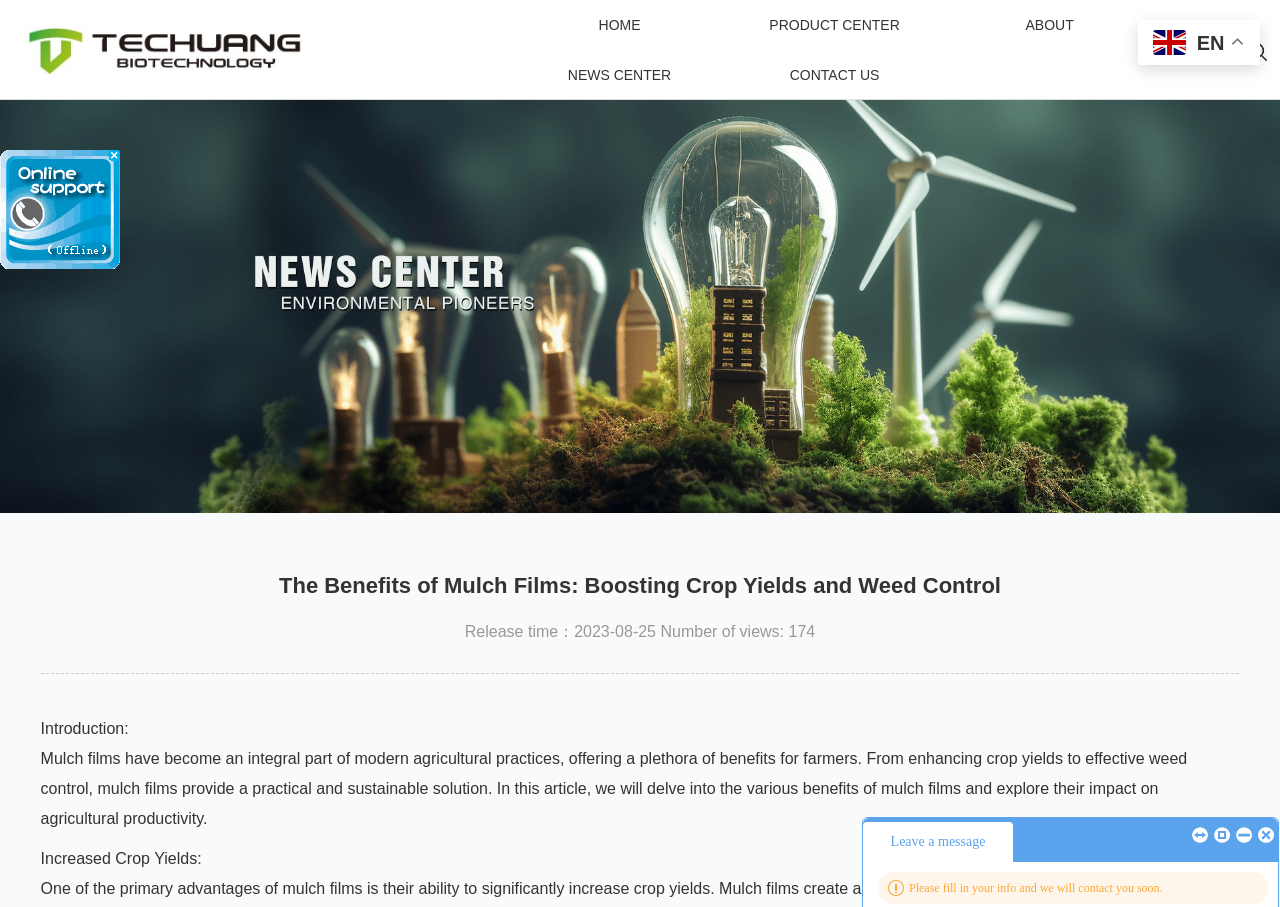Use a single word or phrase to answer the following:
How many views does the article have?

174